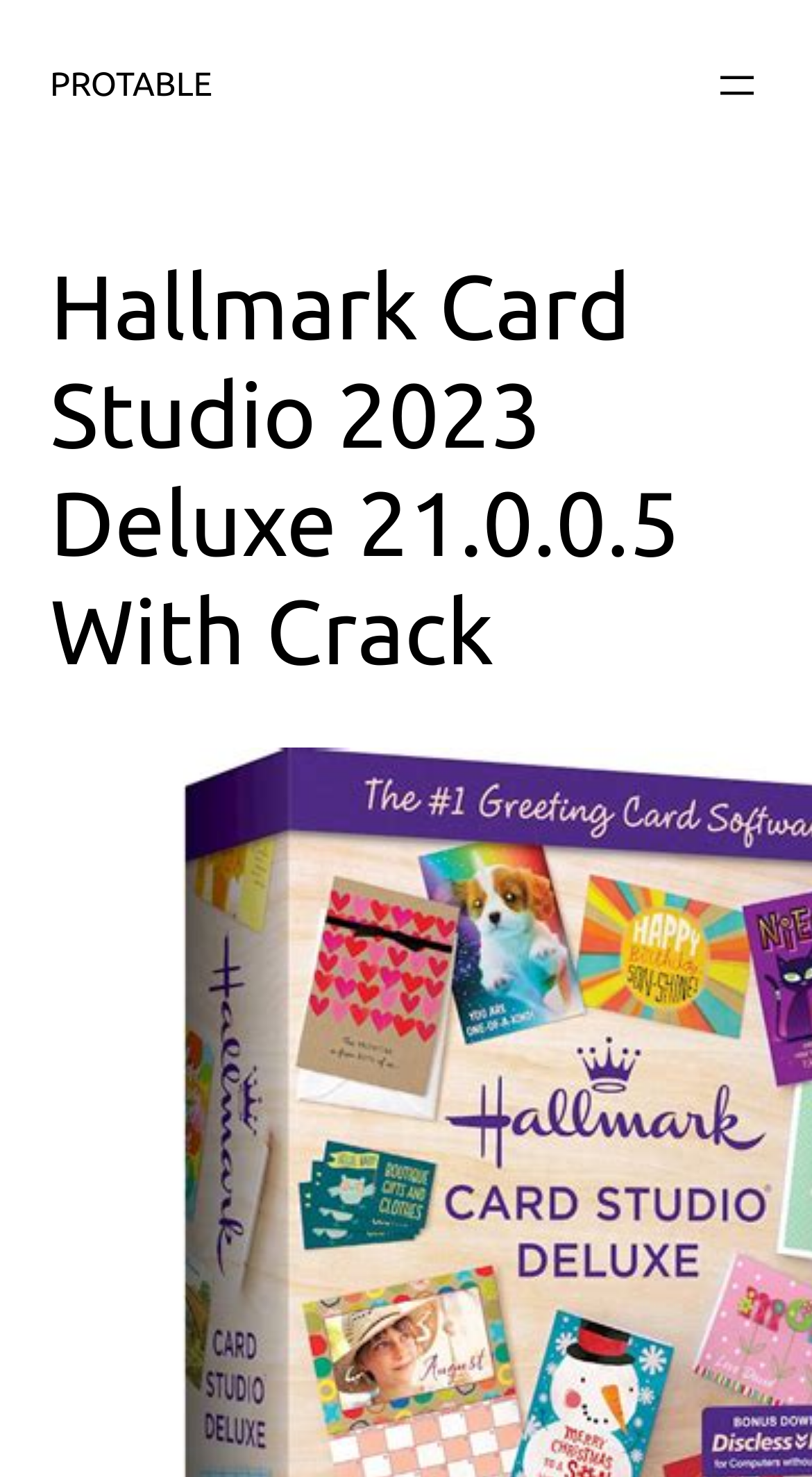Please determine the bounding box coordinates for the UI element described here. Use the format (top-left x, top-left y, bottom-right x, bottom-right y) with values bounded between 0 and 1: PROTABLE

[0.062, 0.045, 0.261, 0.07]